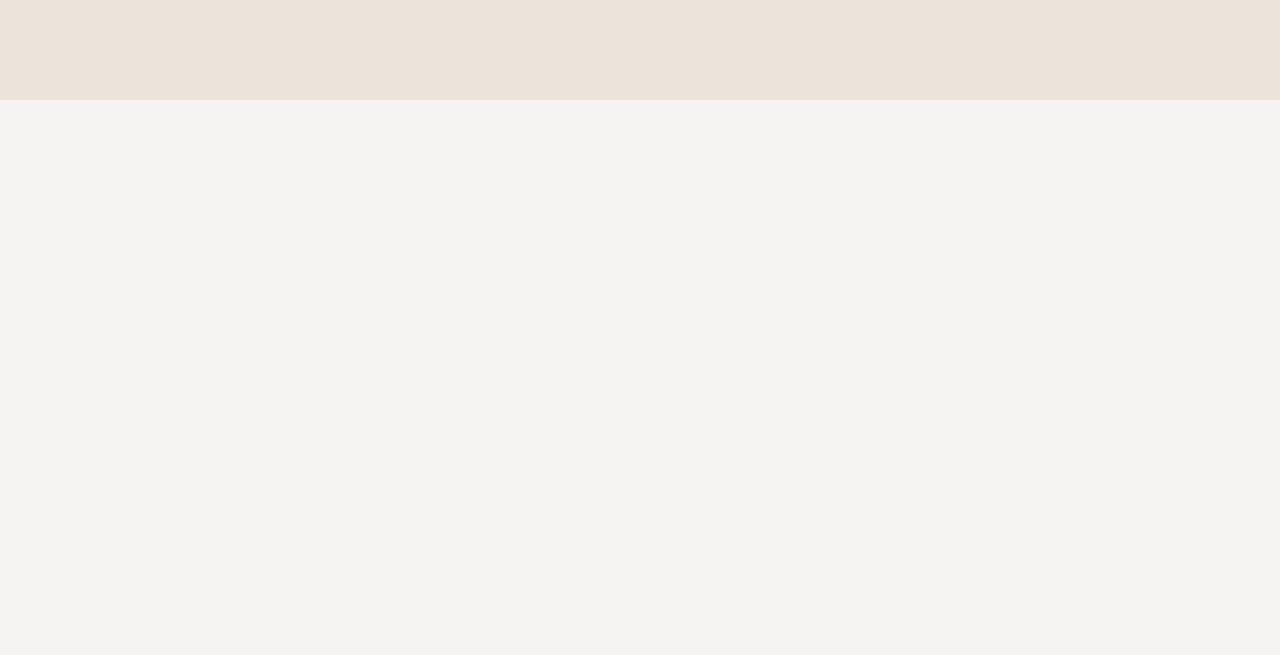Determine the bounding box coordinates of the area to click in order to meet this instruction: "Go to Herd Health".

[0.102, 0.214, 0.277, 0.446]